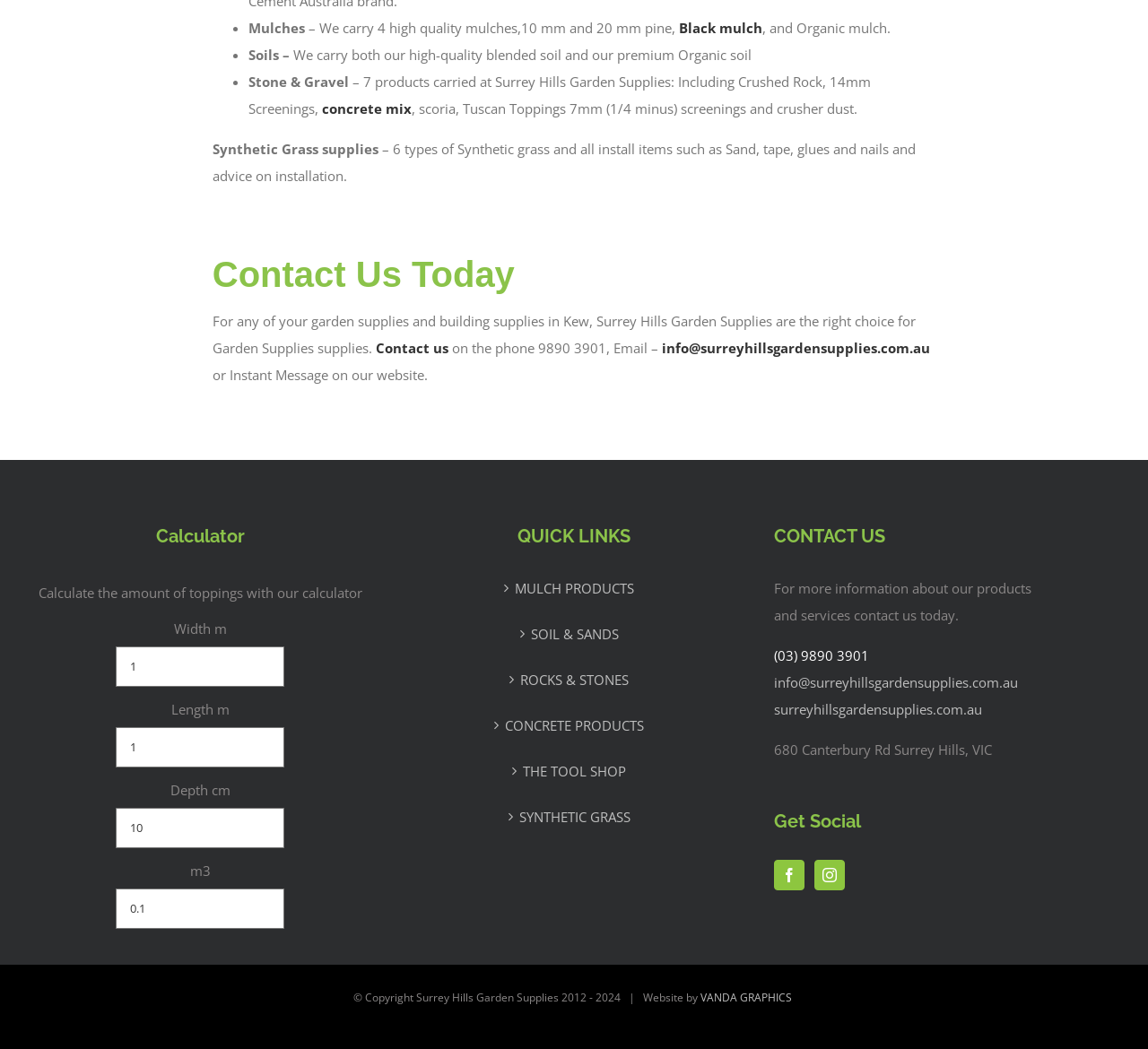Give a one-word or short phrase answer to this question: 
What types of mulches are carried by Surrey Hills Garden Supplies?

4 high quality mulches